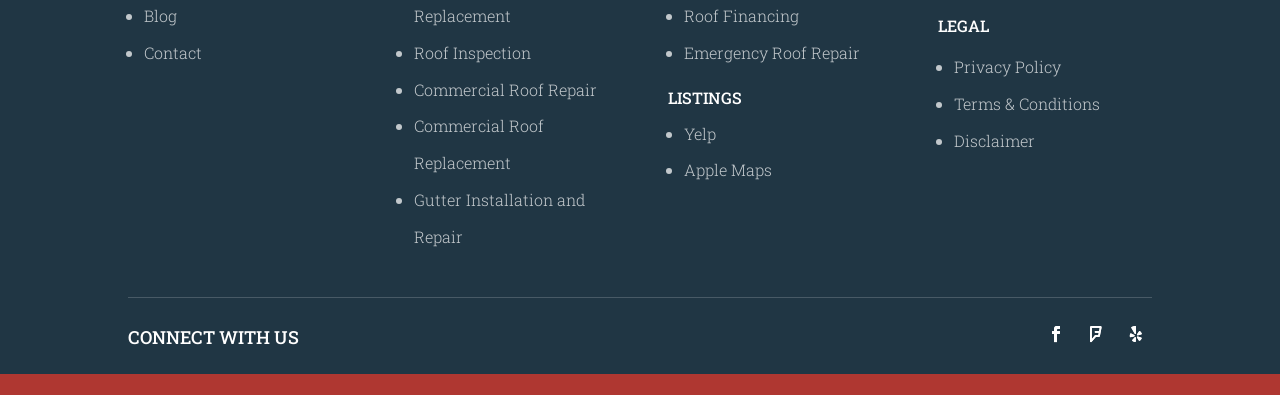Bounding box coordinates are to be given in the format (top-left x, top-left y, bottom-right x, bottom-right y). All values must be floating point numbers between 0 and 1. Provide the bounding box coordinate for the UI element described as: Yelp

[0.534, 0.311, 0.559, 0.364]